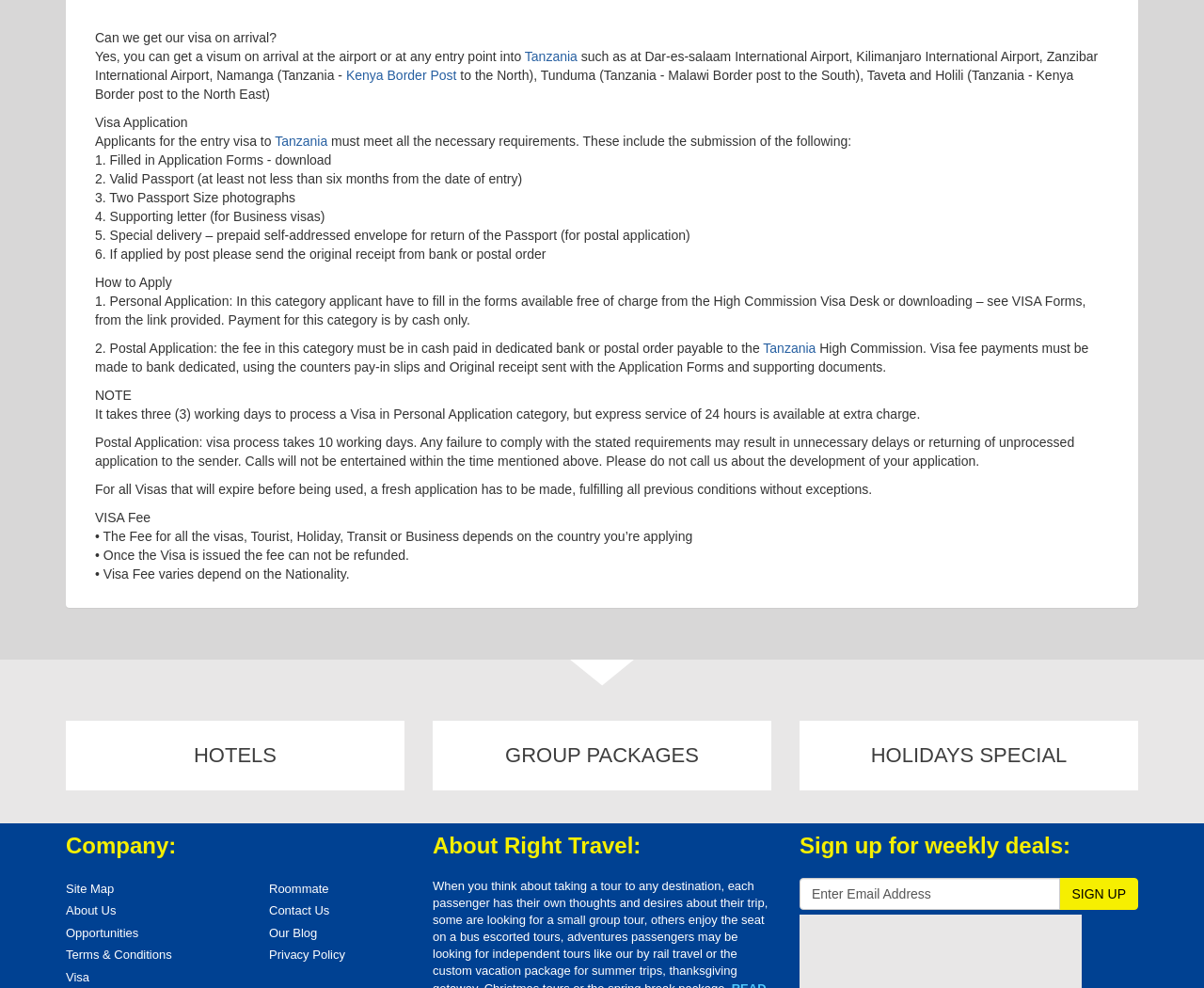Indicate the bounding box coordinates of the element that must be clicked to execute the instruction: "Fill in the application form". The coordinates should be given as four float numbers between 0 and 1, i.e., [left, top, right, bottom].

[0.079, 0.154, 0.275, 0.17]